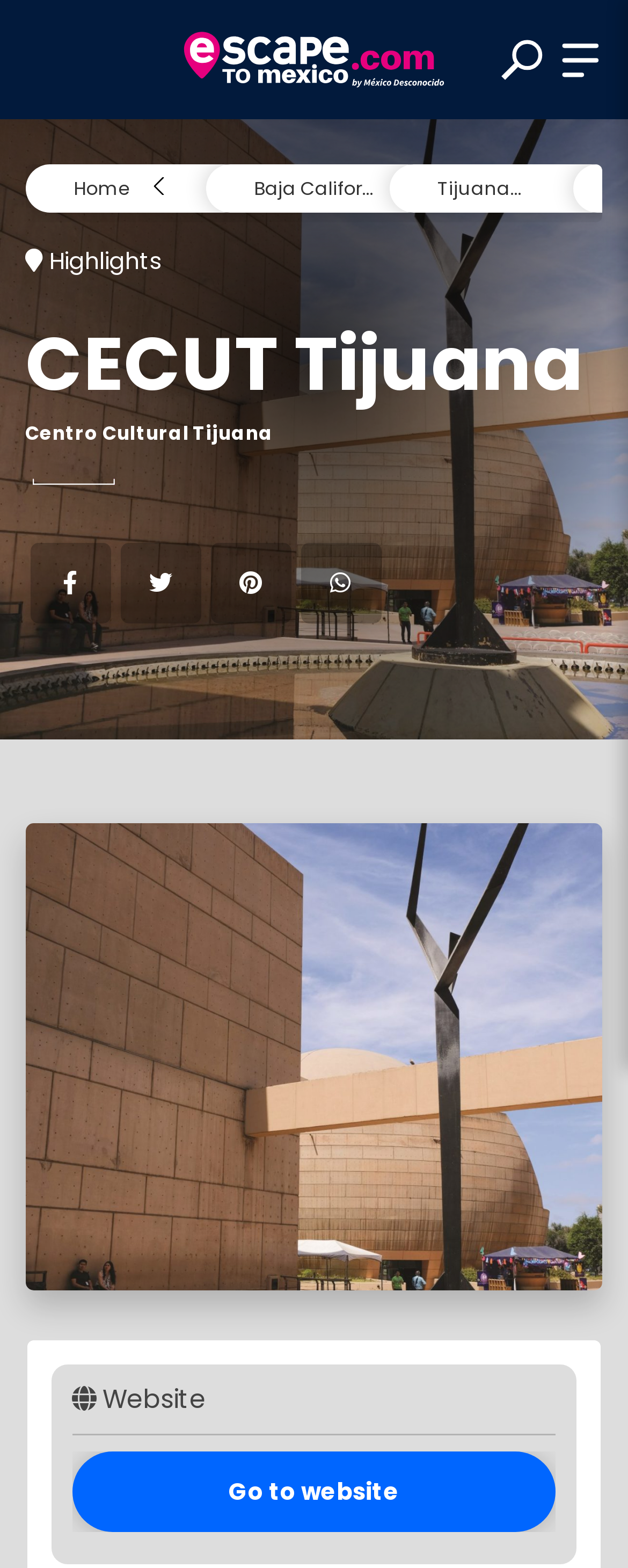Find the bounding box coordinates of the element you need to click on to perform this action: 'Search for a destination'. The coordinates should be represented by four float values between 0 and 1, in the format [left, top, right, bottom].

[0.124, 0.333, 0.876, 0.385]